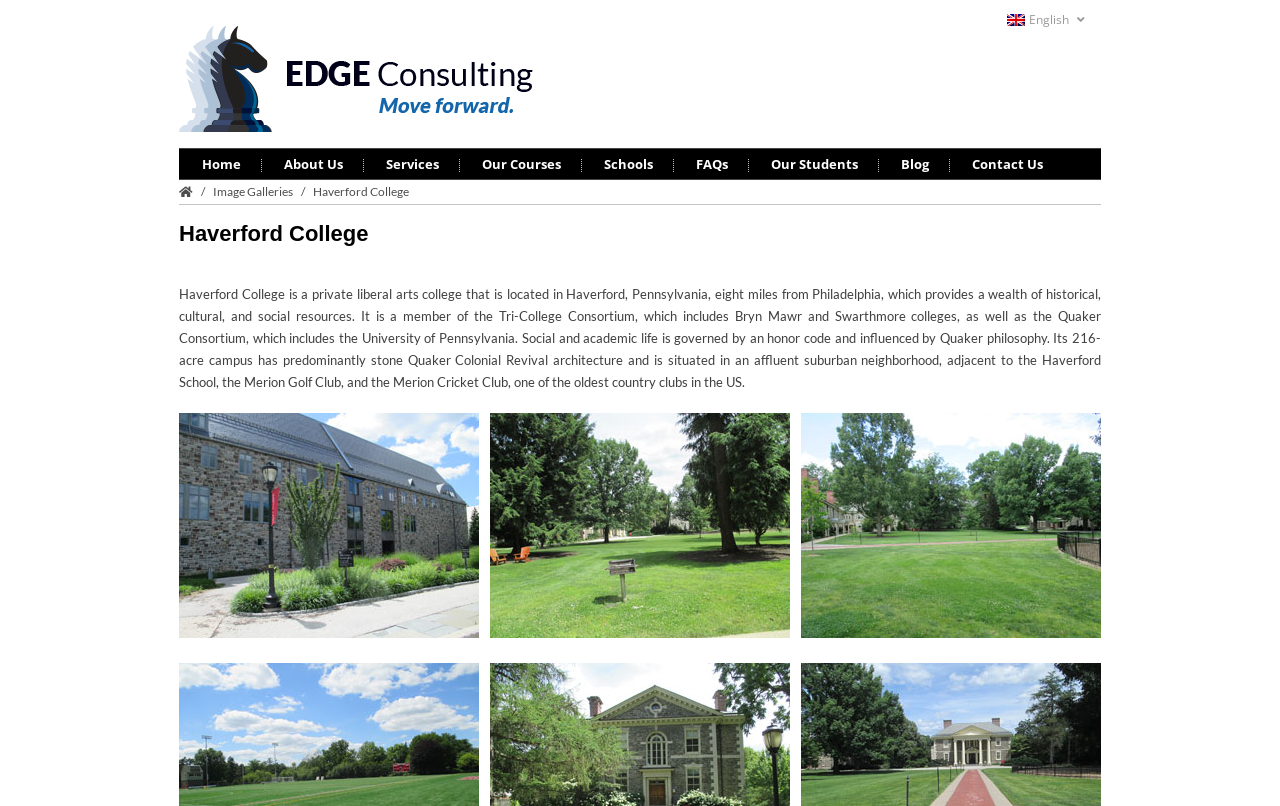Extract the bounding box coordinates for the UI element described as: "car gap insurance".

None